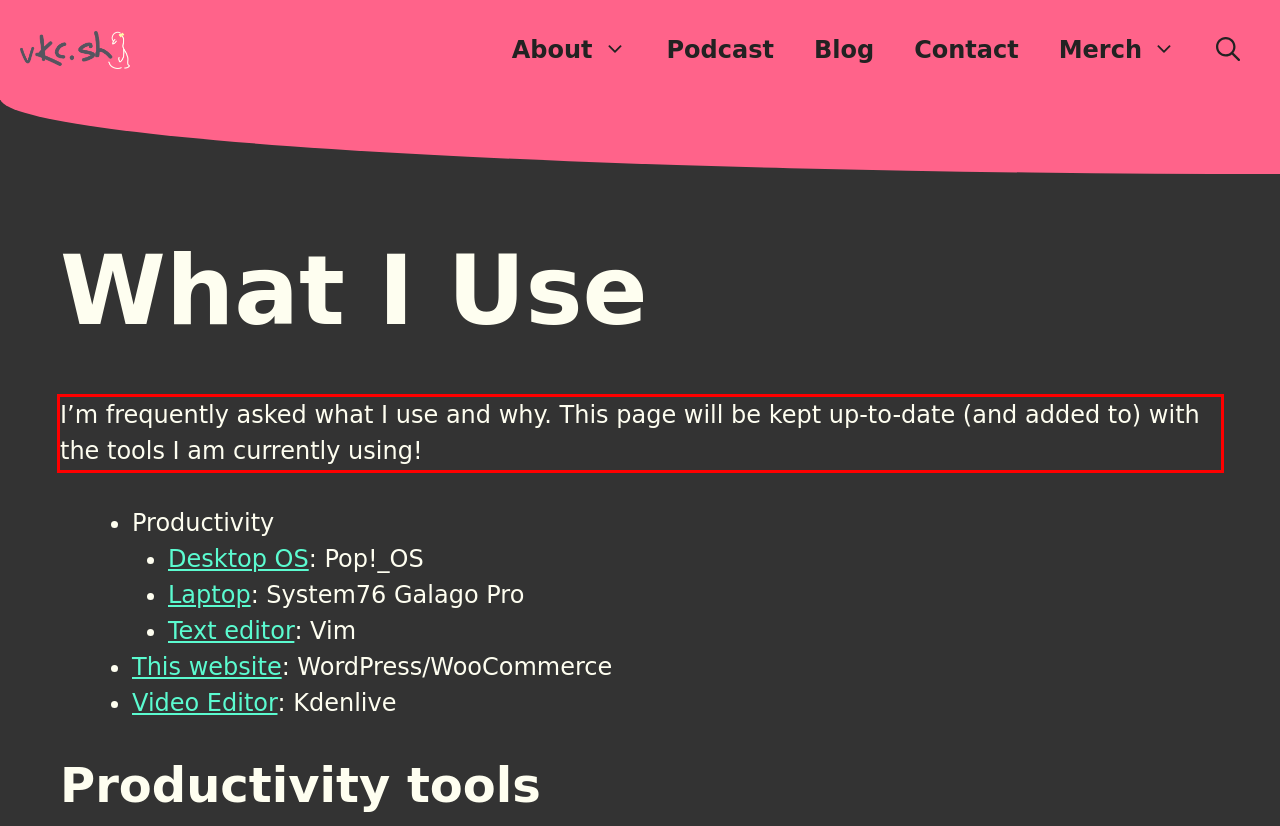Please examine the webpage screenshot containing a red bounding box and use OCR to recognize and output the text inside the red bounding box.

I’m frequently asked what I use and why. This page will be kept up-to-date (and added to) with the tools I am currently using!